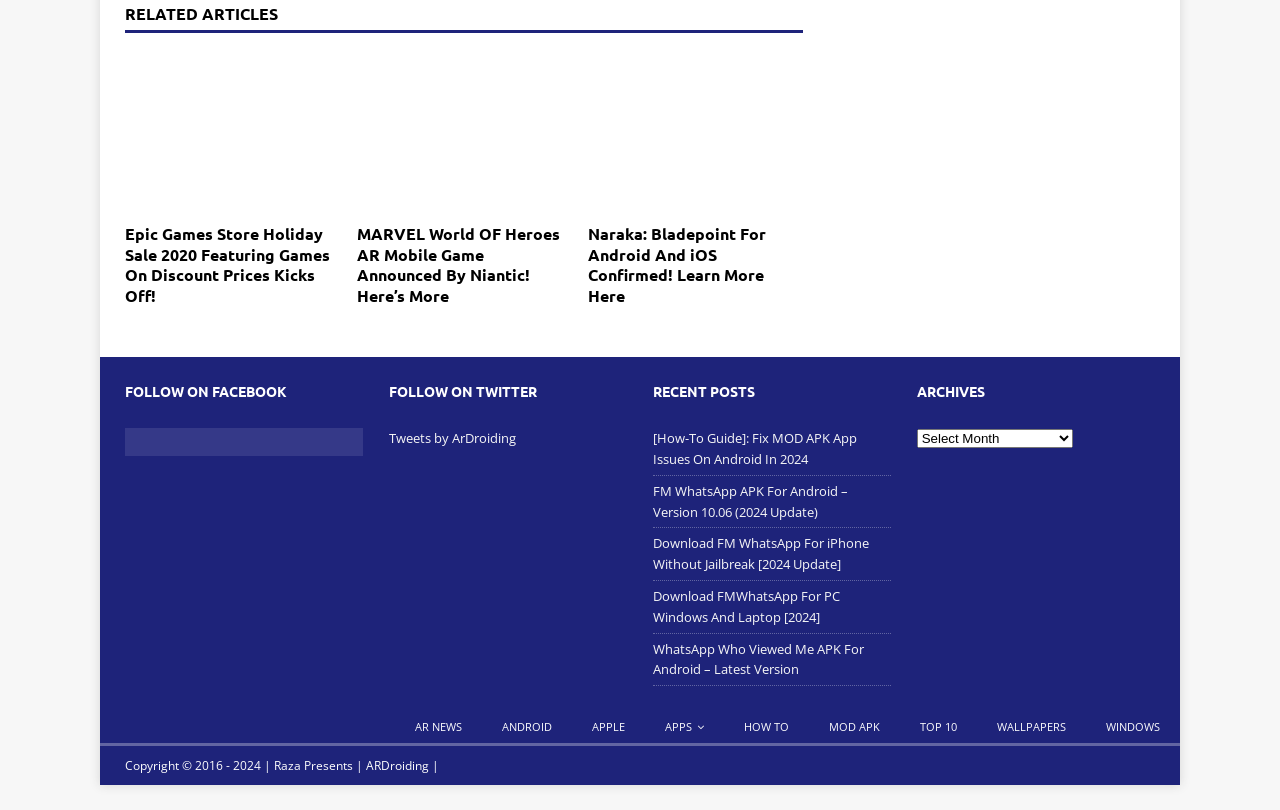Locate the bounding box coordinates of the clickable area needed to fulfill the instruction: "Select an archive from the dropdown menu".

[0.716, 0.53, 0.838, 0.553]